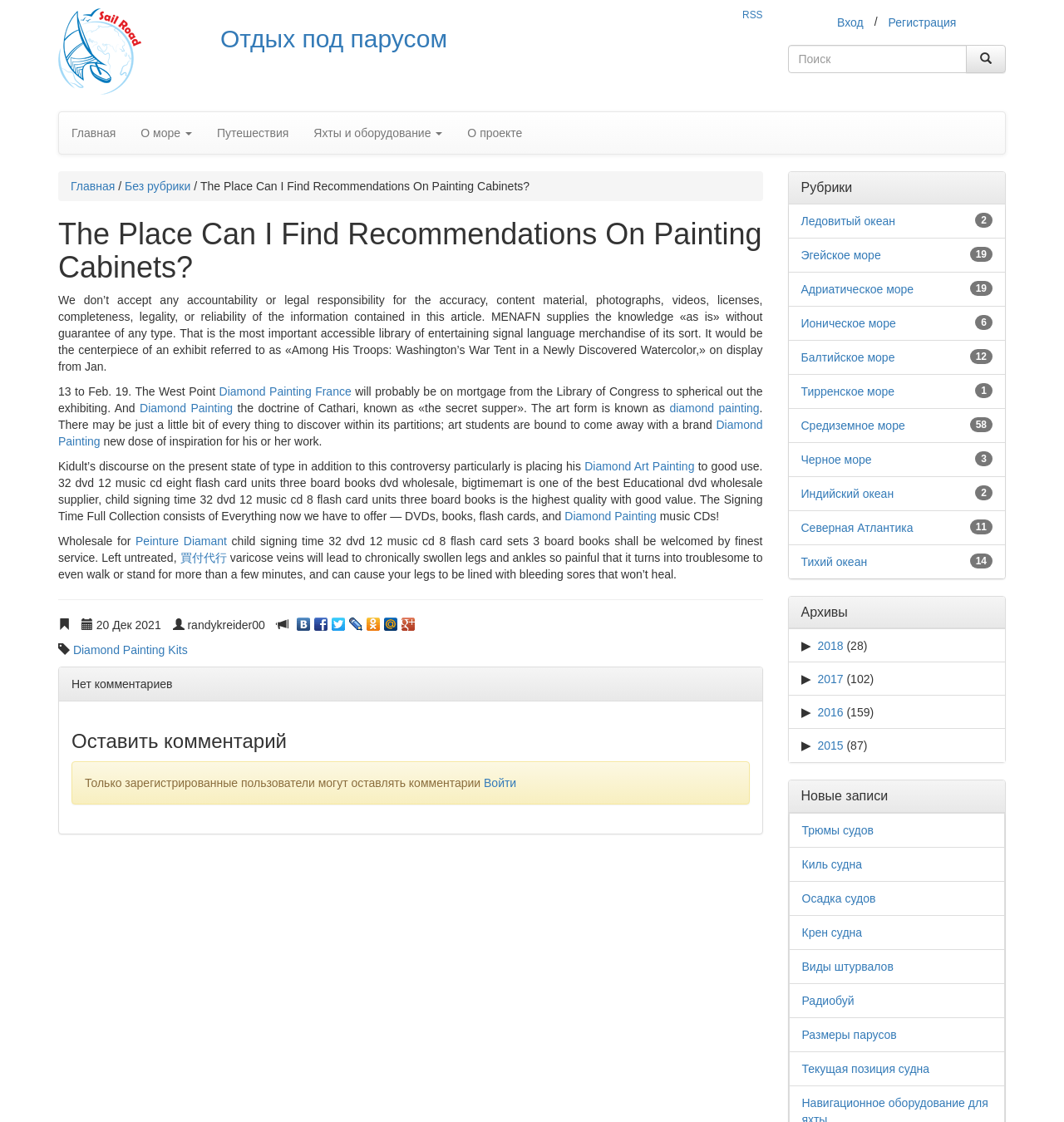Please predict the bounding box coordinates (top-left x, top-left y, bottom-right x, bottom-right y) for the UI element in the screenshot that fits the description: Без рубрики

[0.117, 0.16, 0.179, 0.172]